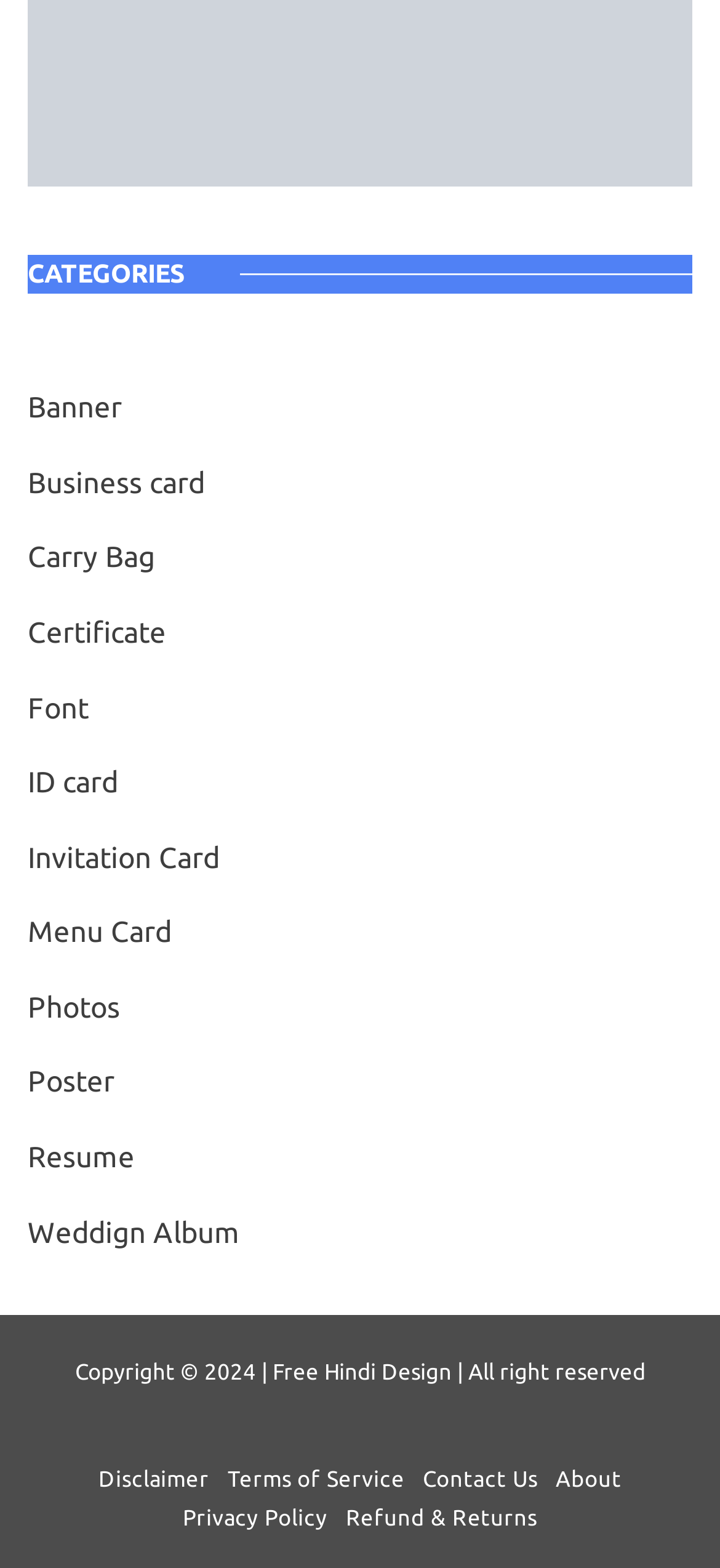Provide your answer to the question using just one word or phrase: What is the purpose of the 'Contact Us' link?

To contact the website